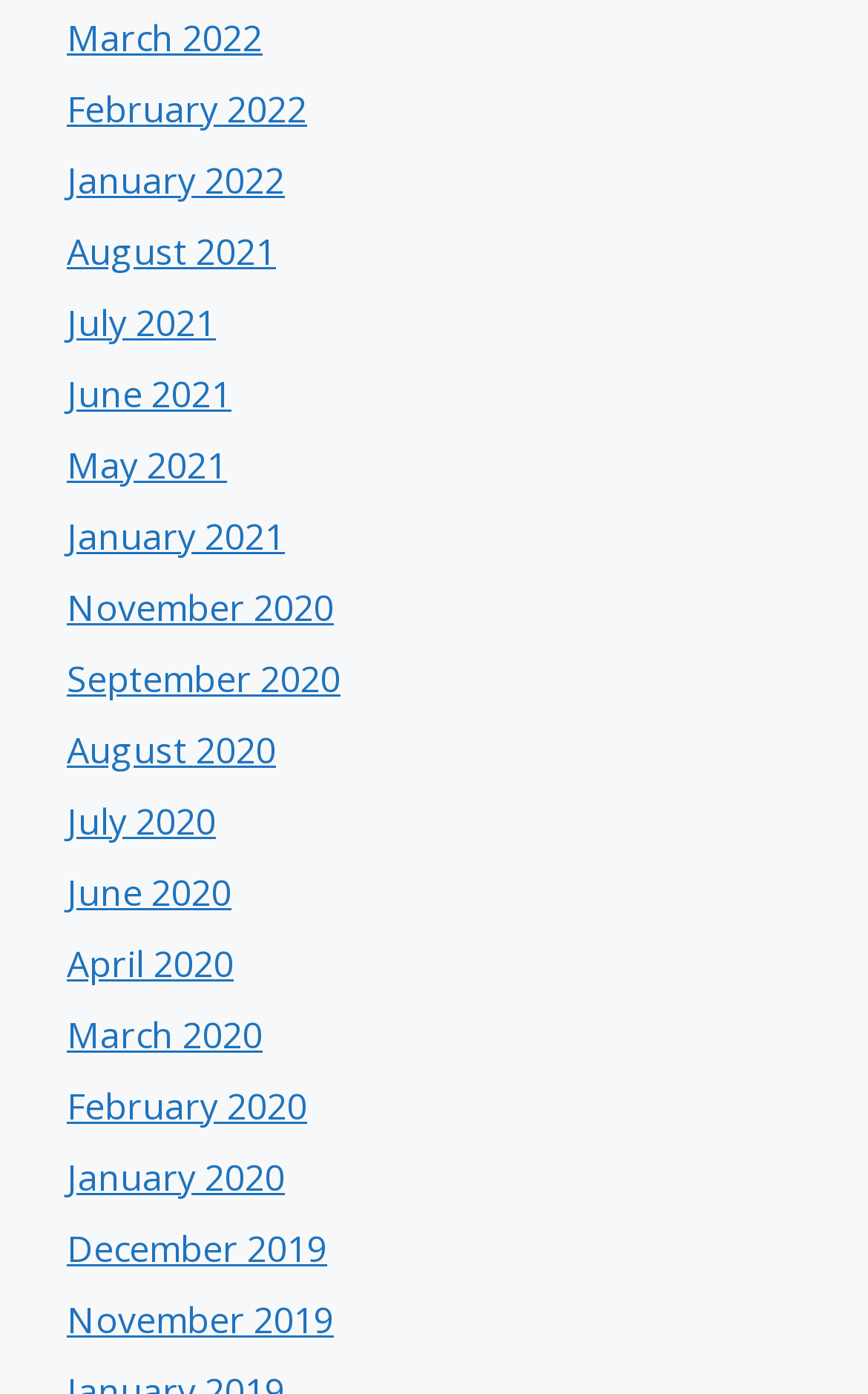How many links are there in total?
Provide an in-depth and detailed answer to the question.

I counted the total number of links in the list, which are 24 in total, ranging from 'March 2022' to 'November 2019'.